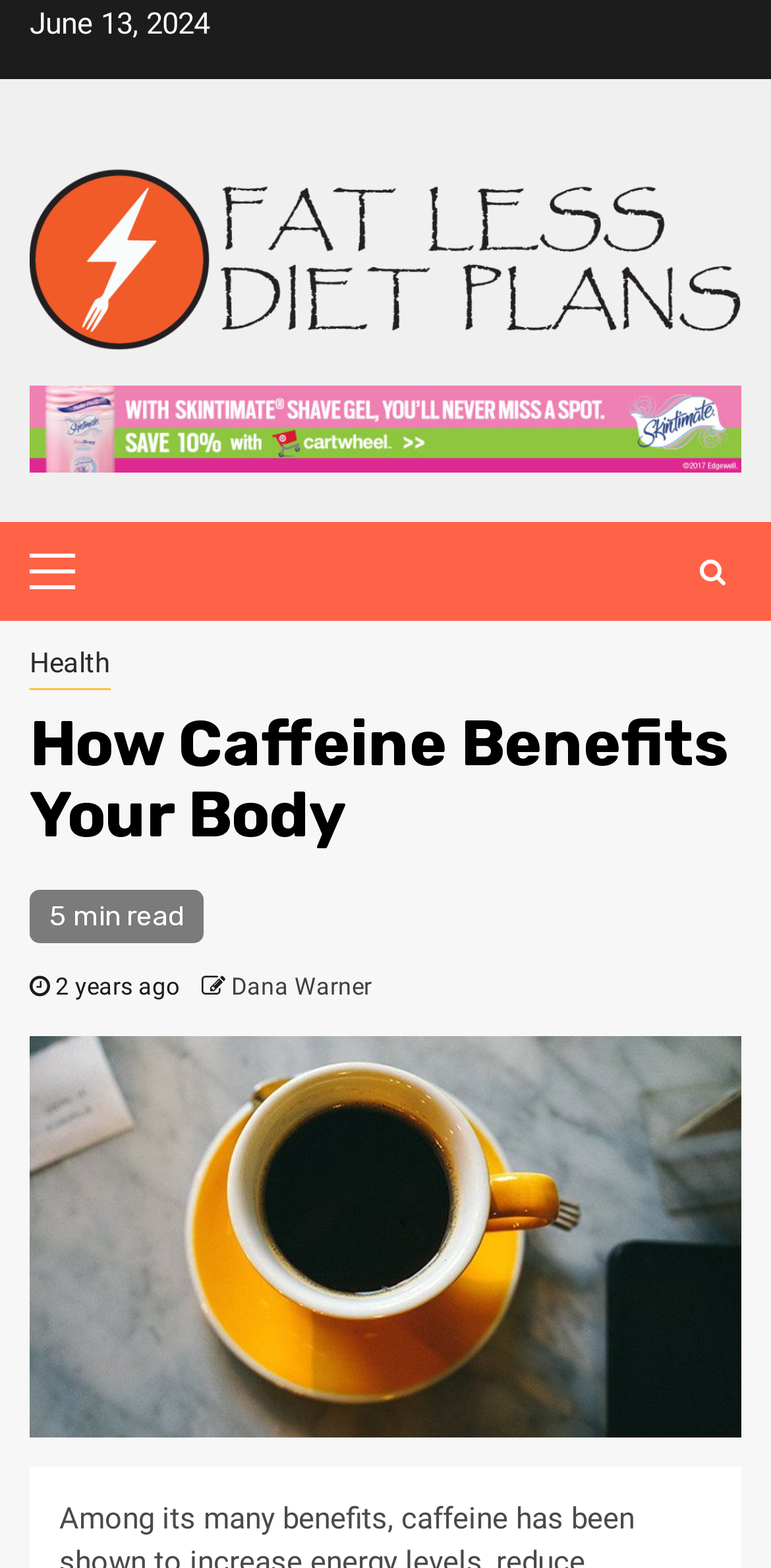Find the bounding box of the web element that fits this description: "alt="Fat Less Diet Plans"".

[0.038, 0.145, 0.962, 0.168]